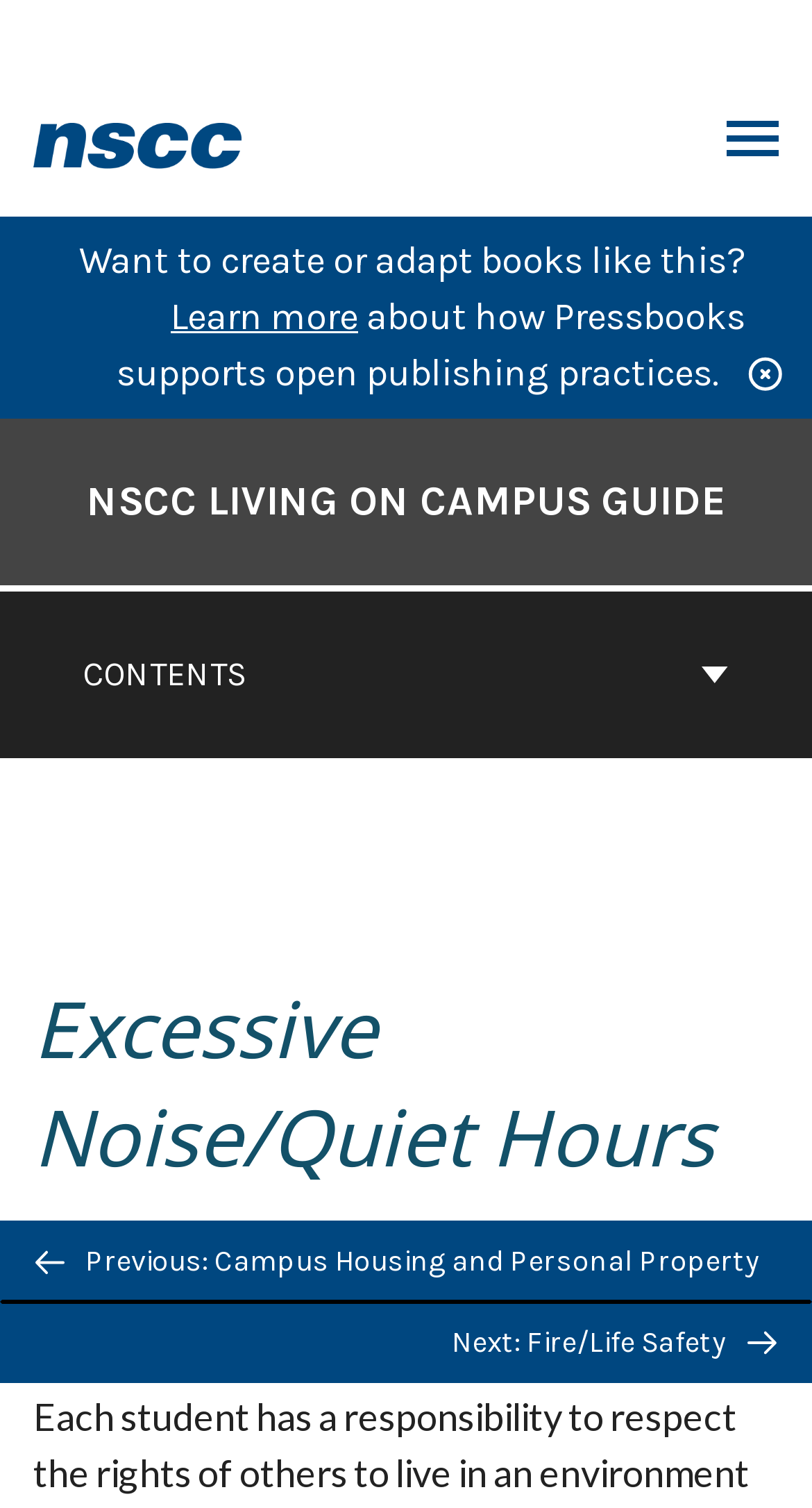What is the name of the guide?
Provide an in-depth and detailed answer to the question.

The name of the guide can be found in the heading 'Go to the cover page of NSCC Living on Campus Guide' and also in the StaticText 'NSCC LIVING ON CAMPUS GUIDE'.